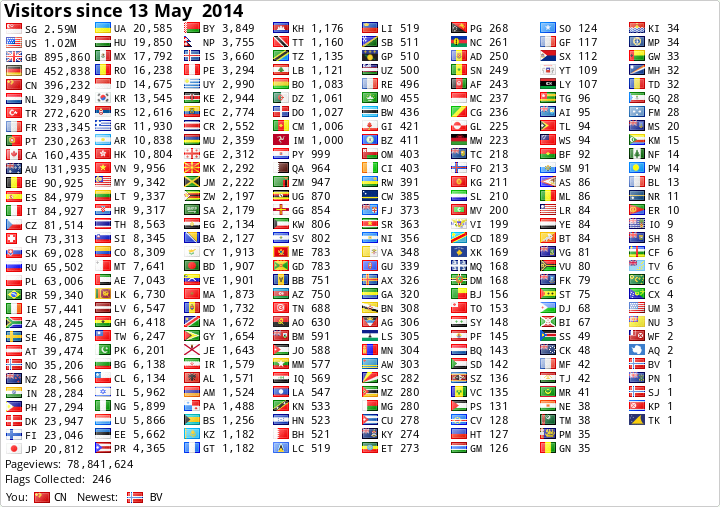Describe the image with as much detail as possible.

The image depicts a detailed table listing visitor statistics and flag counts from various countries since May 13, 2014. Each row includes the name of the country, its respective flag, the total number of visitors, and the unique page views generated from each location. Prominently, the flags represent a diverse range of nations, highlighting the global reach and interest in the website, which centers around heraldry. Noteworthy entries include Singapore, the United States, and various countries from Europe, Asia, and Africa. The table serves as a visual representation of engagement and interaction with heraldic content from around the world, exemplifying the website's international appeal and informative purpose.